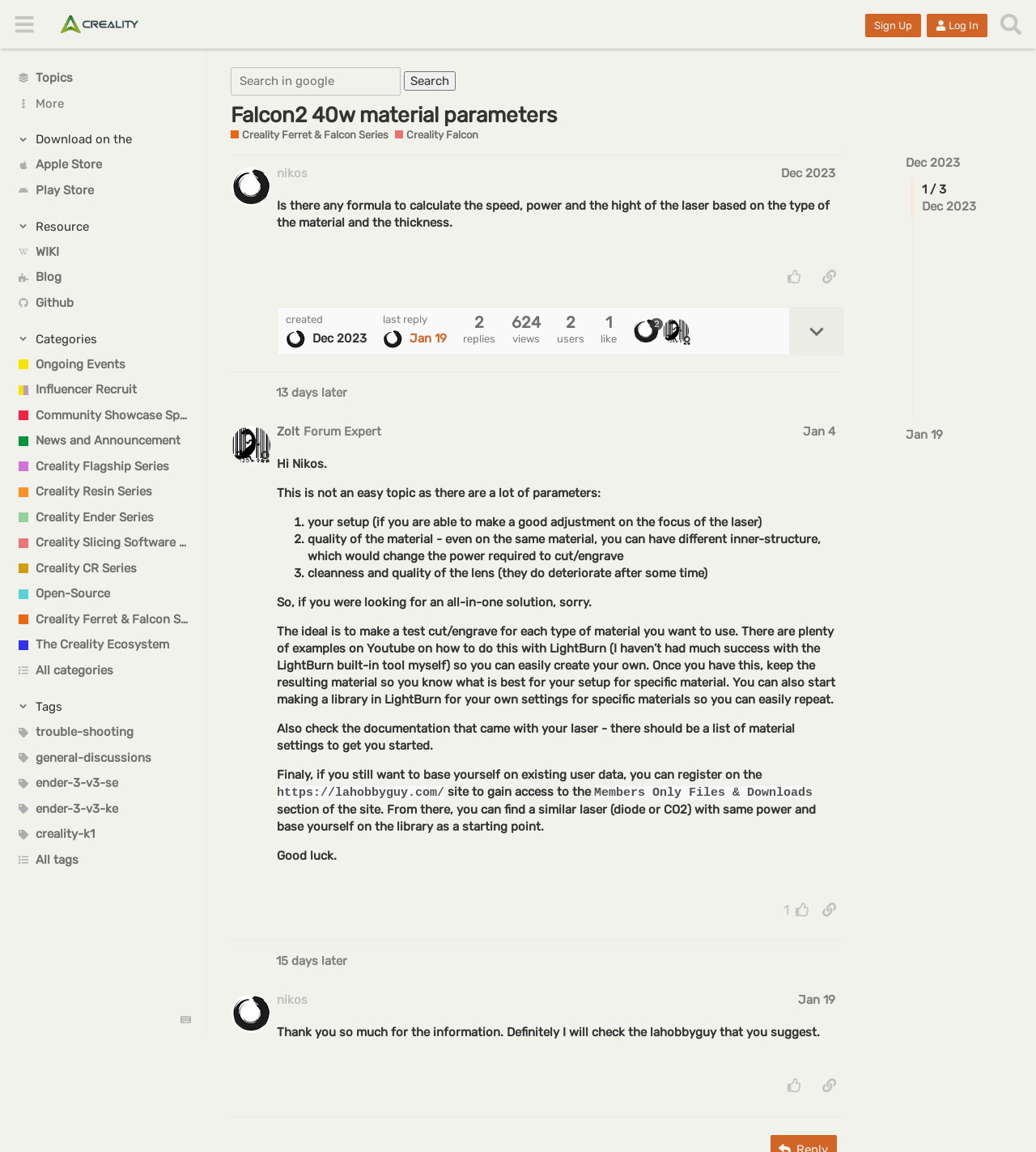Identify the bounding box coordinates of the area that should be clicked in order to complete the given instruction: "Explore the 'PHOTOGRAPHY' tag". The bounding box coordinates should be four float numbers between 0 and 1, i.e., [left, top, right, bottom].

None